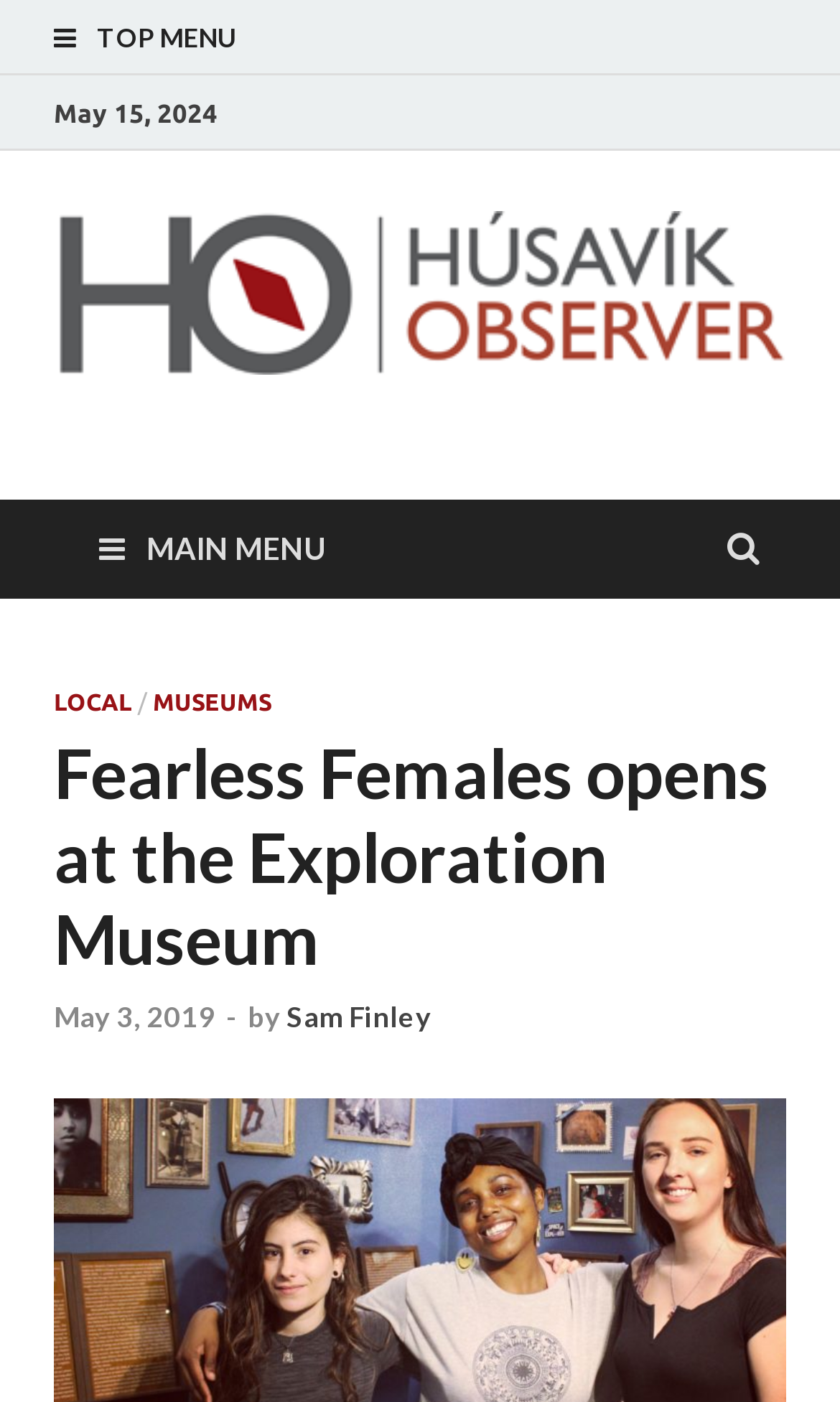Locate the bounding box coordinates of the area to click to fulfill this instruction: "Visit Húsavík". The bounding box should be presented as four float numbers between 0 and 1, in the order [left, top, right, bottom].

[0.064, 0.242, 0.936, 0.271]